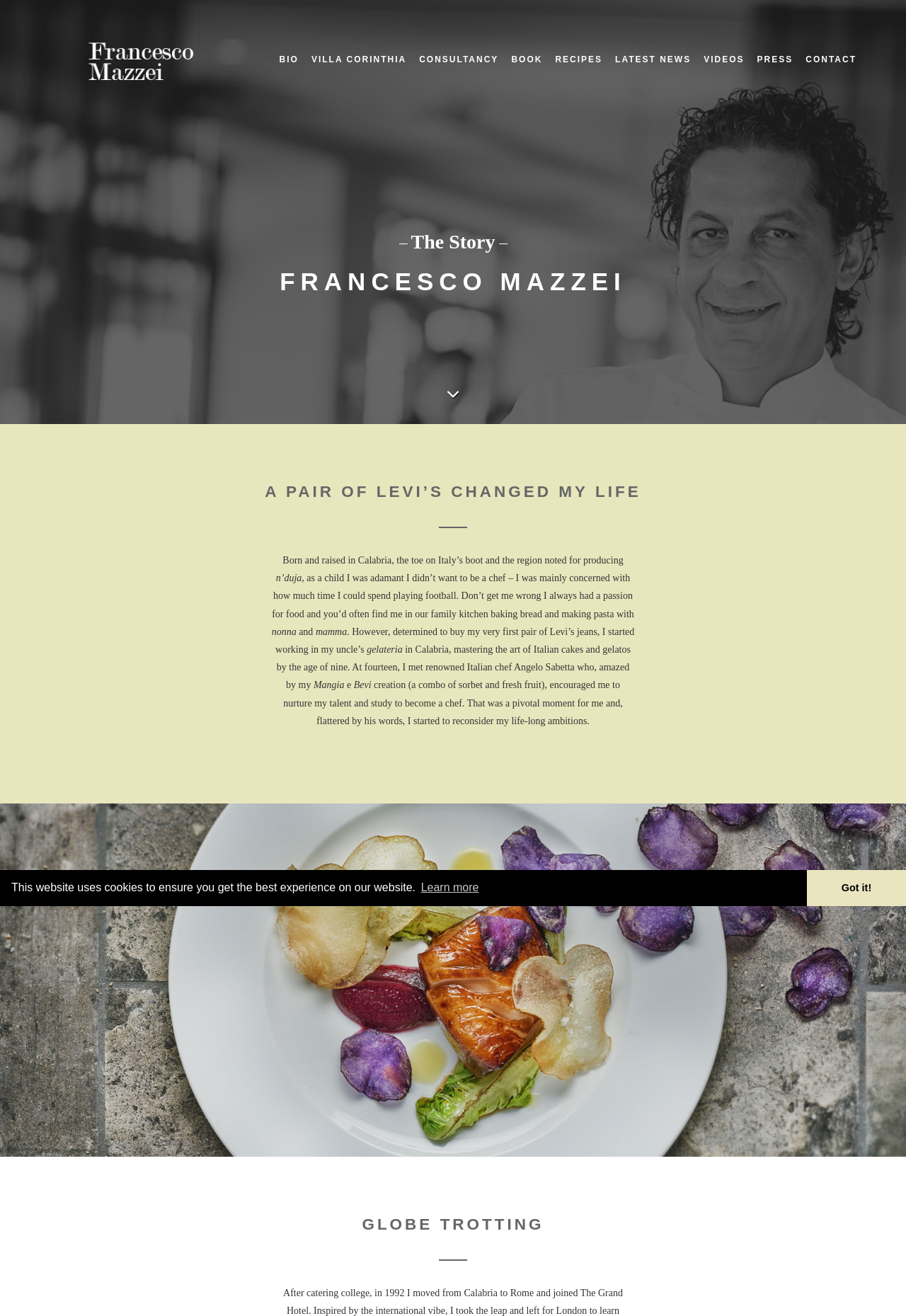Please determine the bounding box coordinates of the element to click in order to execute the following instruction: "read about Francesco's story". The coordinates should be four float numbers between 0 and 1, specified as [left, top, right, bottom].

[0.055, 0.181, 0.945, 0.187]